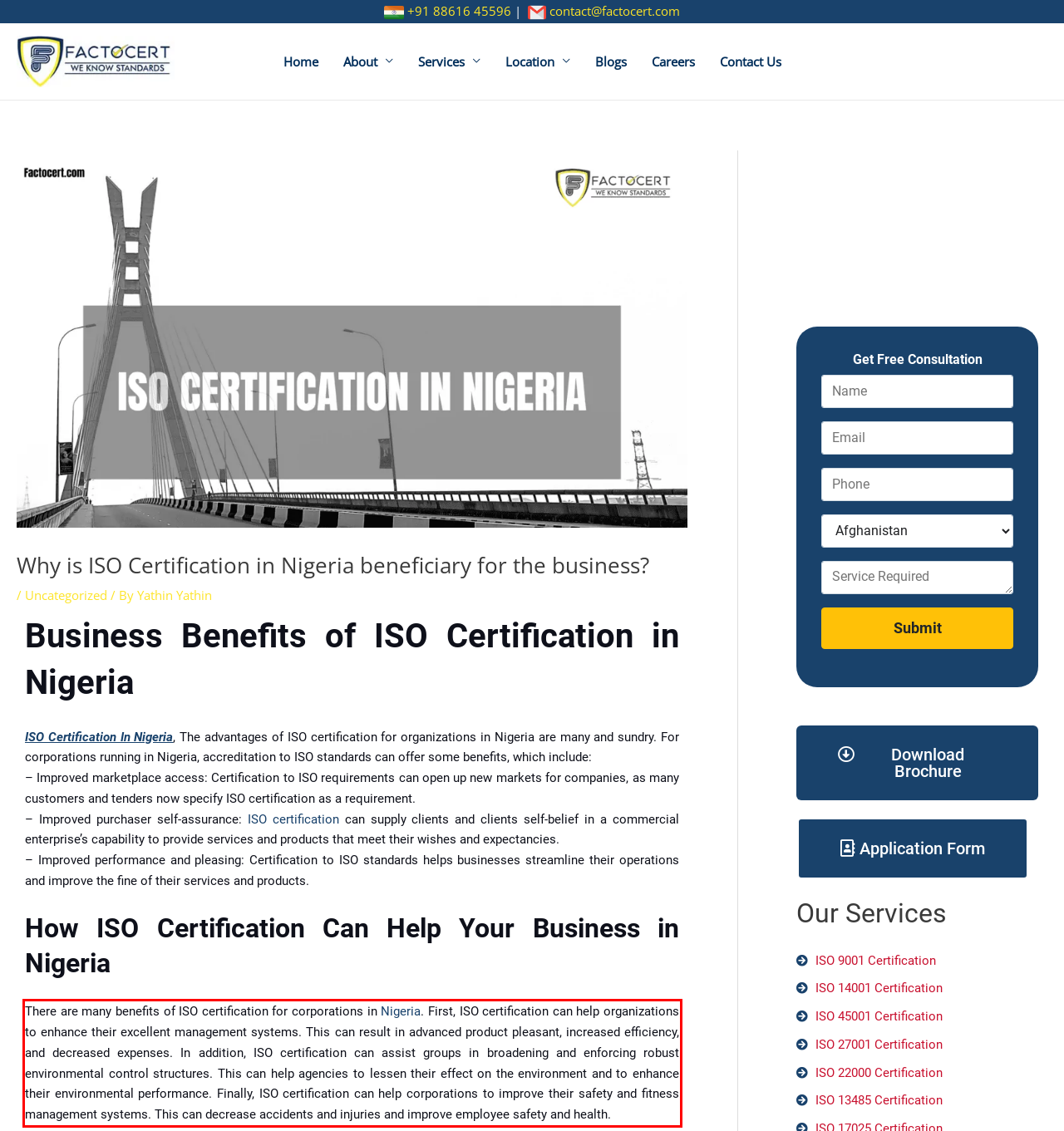By examining the provided screenshot of a webpage, recognize the text within the red bounding box and generate its text content.

There are many benefits of ISO certification for corporations in Nigeria. First, ISO certification can help organizations to enhance their excellent management systems. This can result in advanced product pleasant, increased efficiency, and decreased expenses. In addition, ISO certification can assist groups in broadening and enforcing robust environmental control structures. This can help agencies to lessen their effect on the environment and to enhance their environmental performance. Finally, ISO certification can help corporations to improve their safety and fitness management systems. This can decrease accidents and injuries and improve employee safety and health.